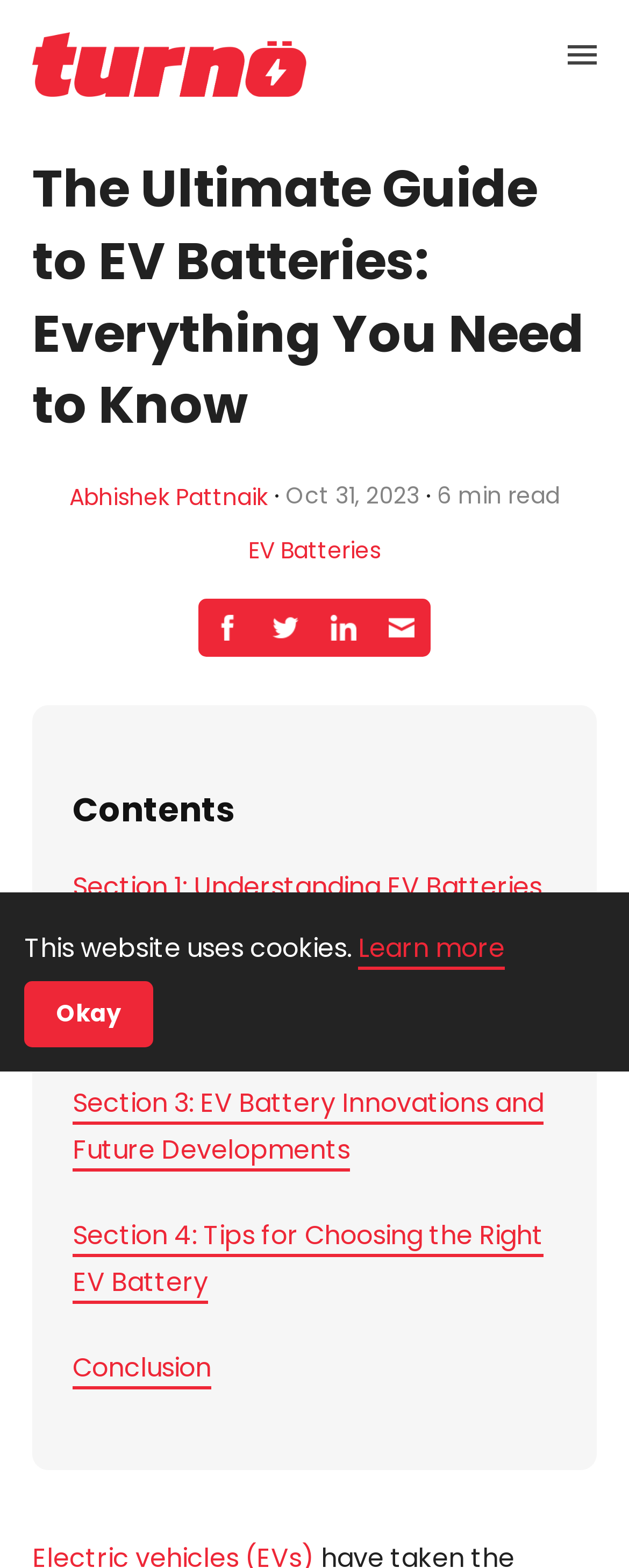Answer the following query with a single word or phrase:
What is the estimated reading time of the article?

6 min